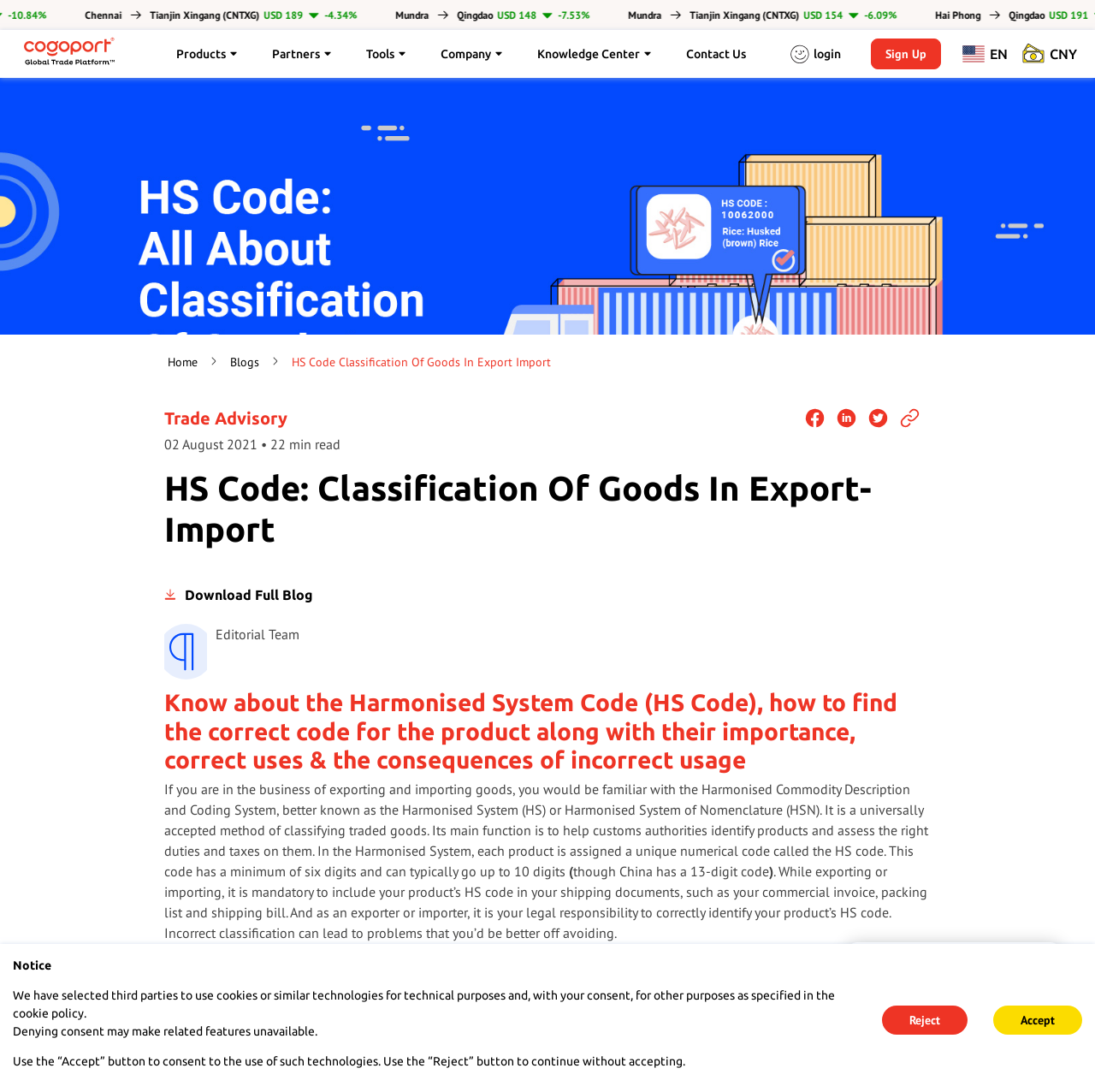Specify the bounding box coordinates of the area that needs to be clicked to achieve the following instruction: "Click the 'Sign Up' button".

[0.796, 0.035, 0.86, 0.063]